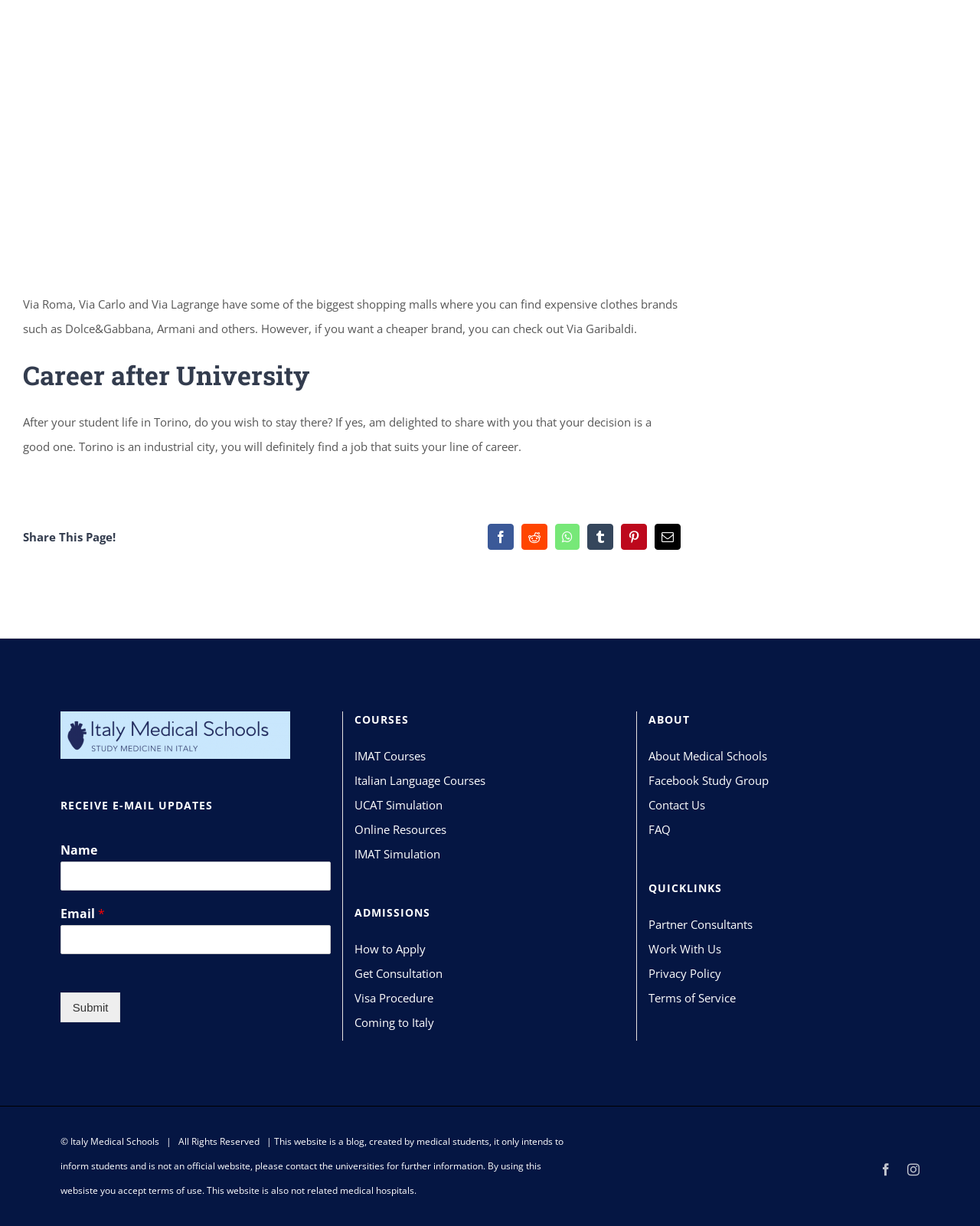From the webpage screenshot, identify the region described by Pinterest. Provide the bounding box coordinates as (top-left x, top-left y, bottom-right x, bottom-right y), with each value being a floating point number between 0 and 1.

[0.634, 0.427, 0.66, 0.449]